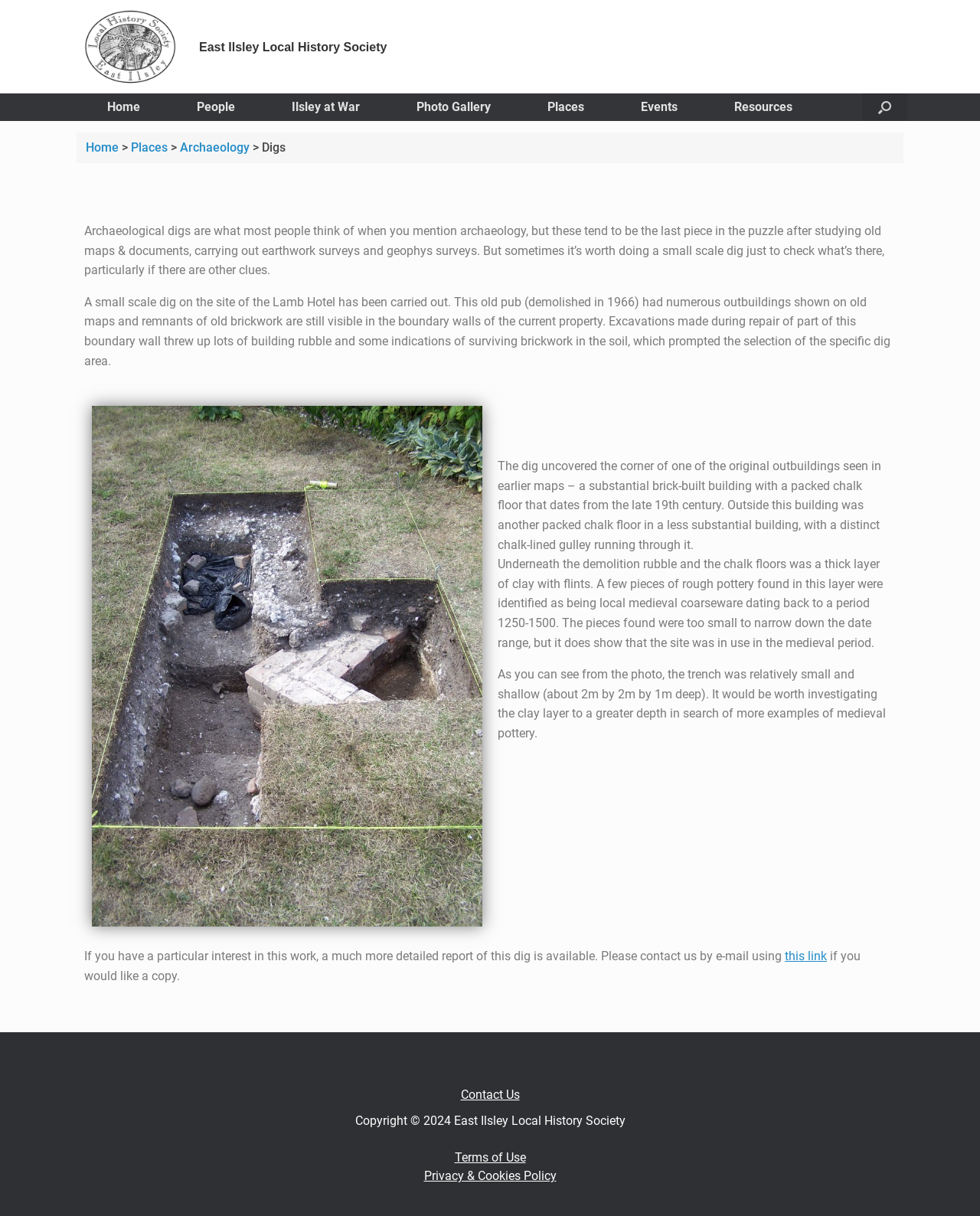Find the bounding box coordinates for the area you need to click to carry out the instruction: "Call the toll-free number". The coordinates should be four float numbers between 0 and 1, indicated as [left, top, right, bottom].

None